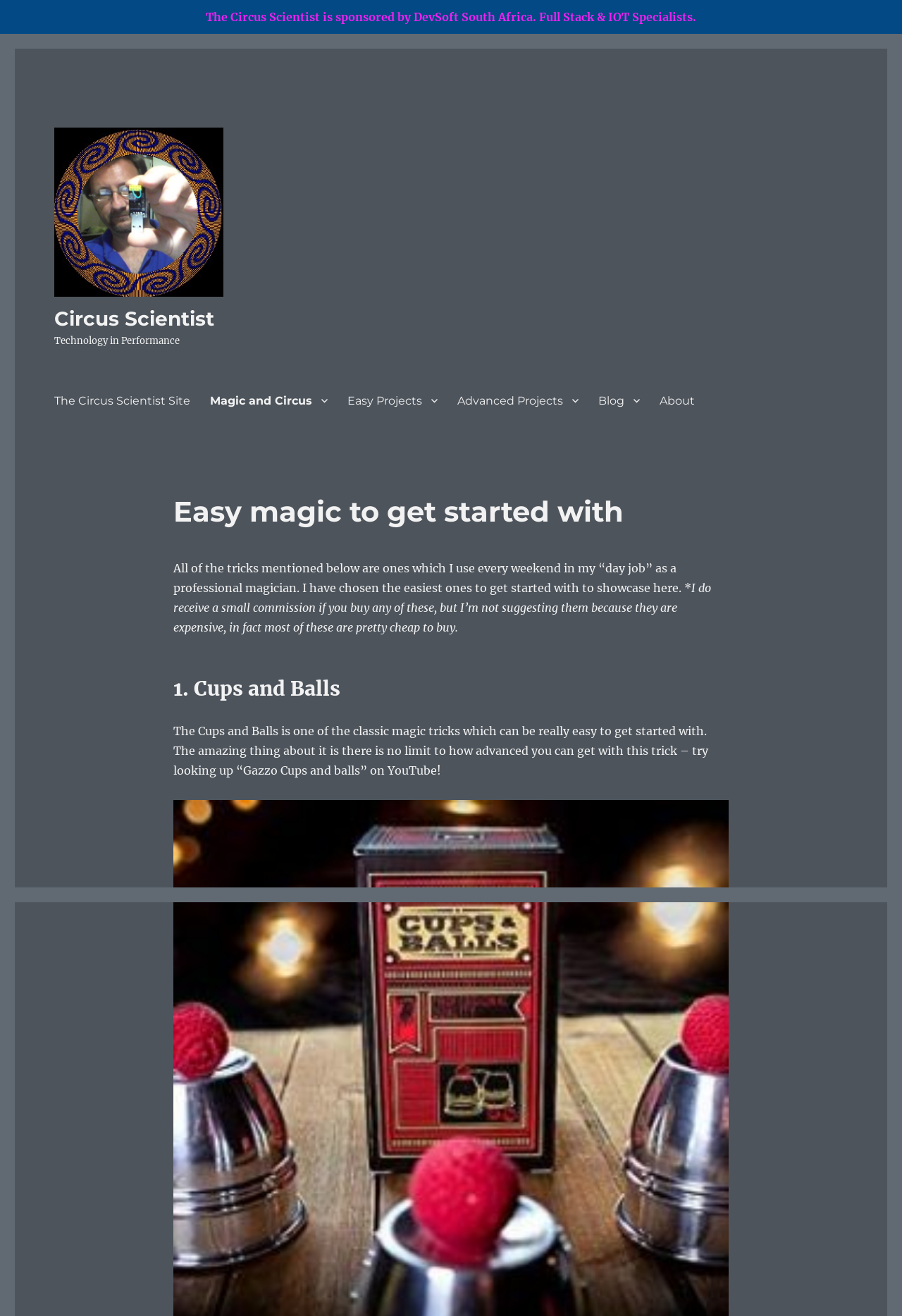What is the name of the website sponsor?
Carefully analyze the image and provide a detailed answer to the question.

The website sponsor is mentioned in the link text 'The Circus Scientist is sponsored by DevSoft South Africa. Full Stack & IOT Specialists.'